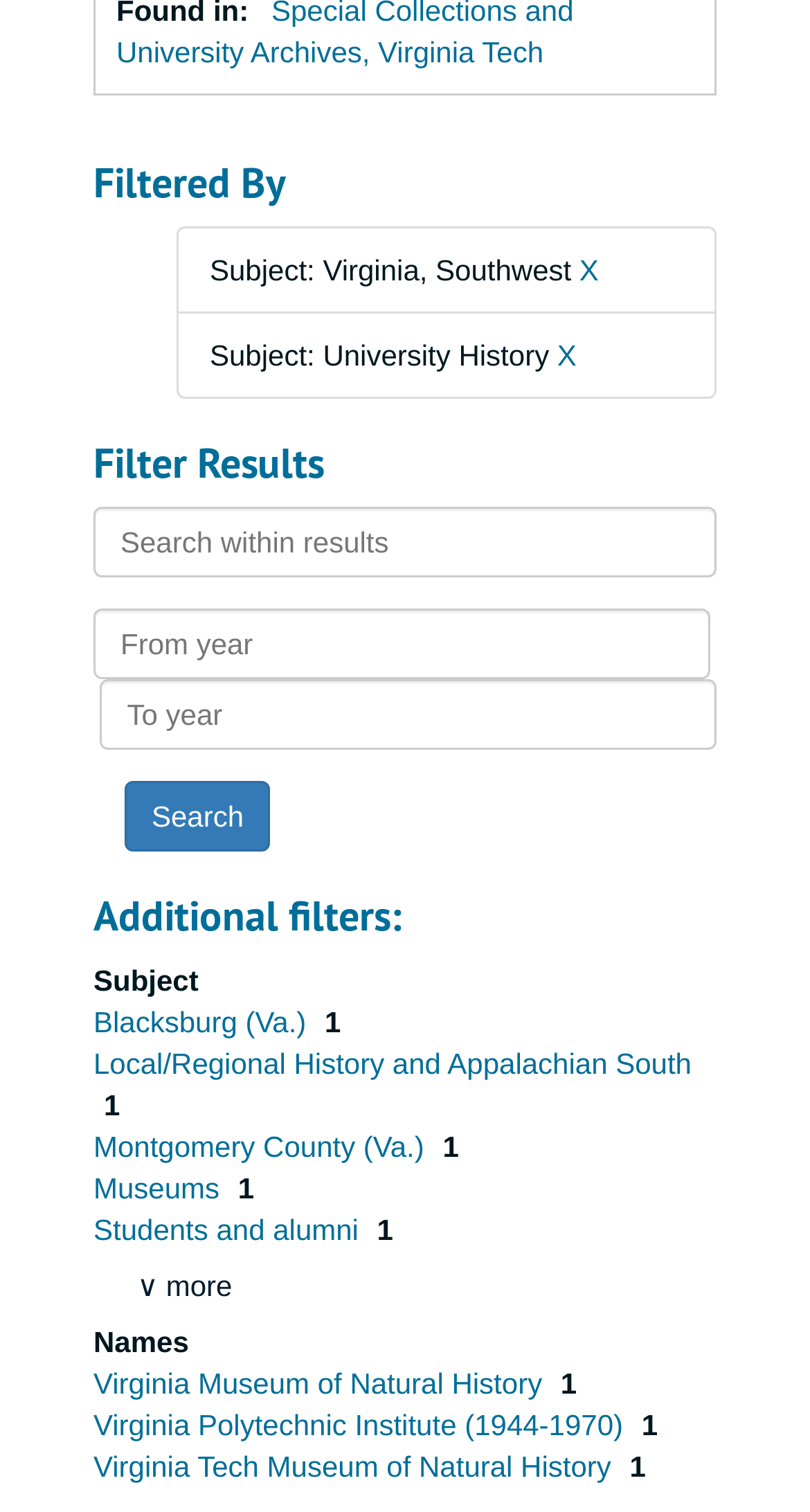Identify the bounding box coordinates of the area you need to click to perform the following instruction: "Click on 'Blacksburg (Va.)'".

[0.115, 0.665, 0.388, 0.687]